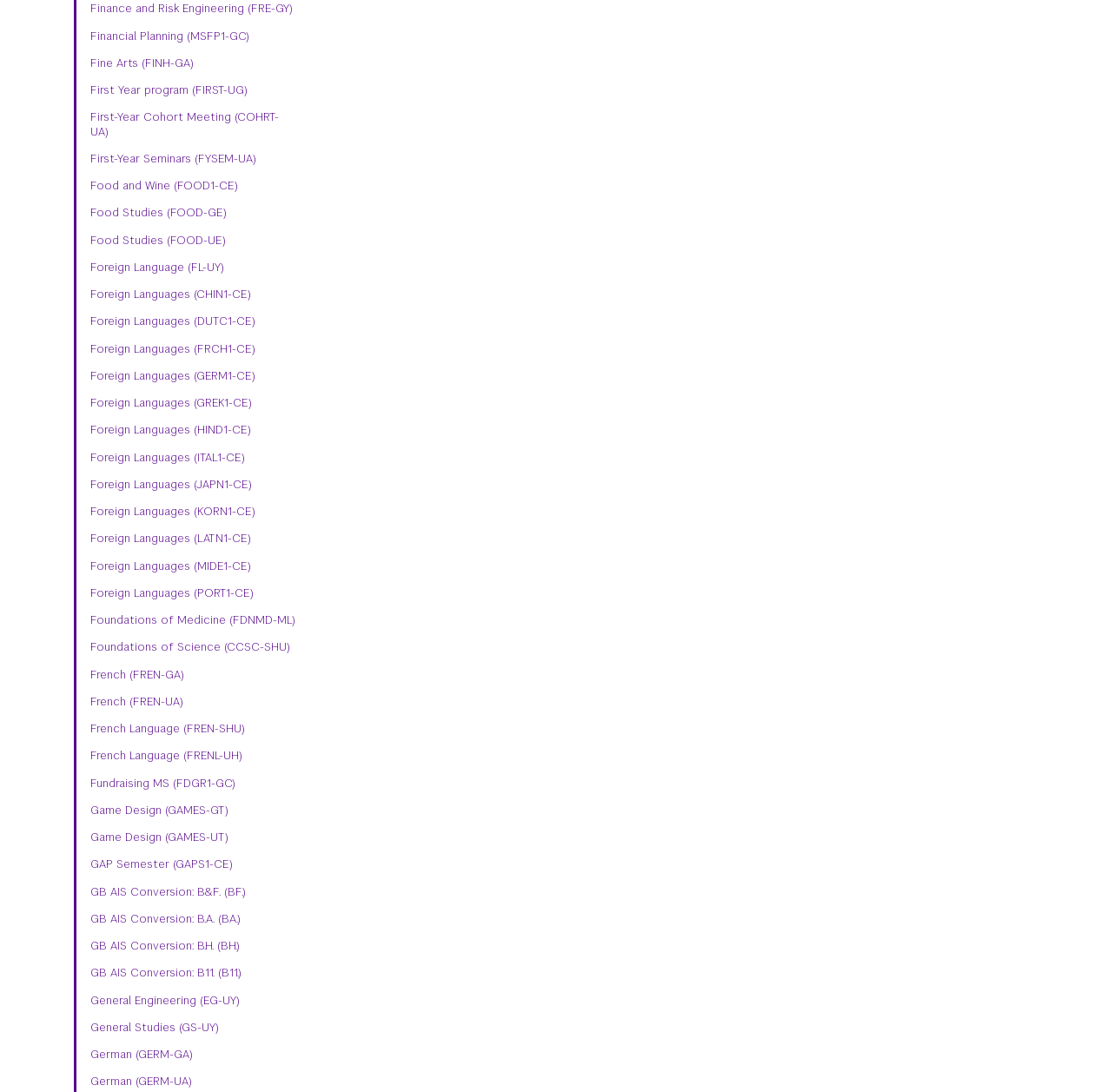Find the bounding box coordinates of the element I should click to carry out the following instruction: "Learn about Foreign Language programs".

[0.081, 0.239, 0.266, 0.252]